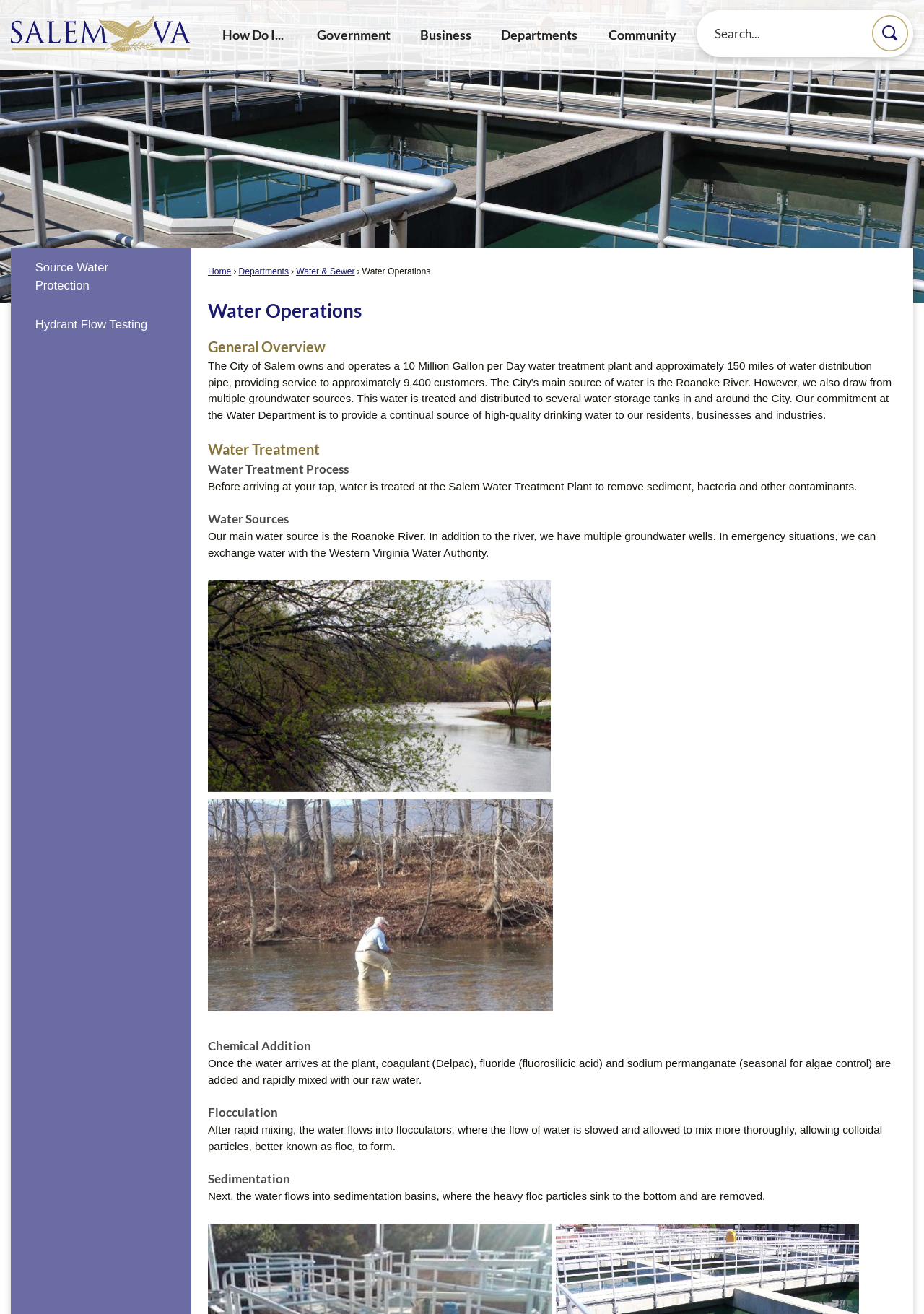Pinpoint the bounding box coordinates of the clickable element needed to complete the instruction: "Learn about Water Treatment Process". The coordinates should be provided as four float numbers between 0 and 1: [left, top, right, bottom].

[0.225, 0.35, 0.97, 0.364]